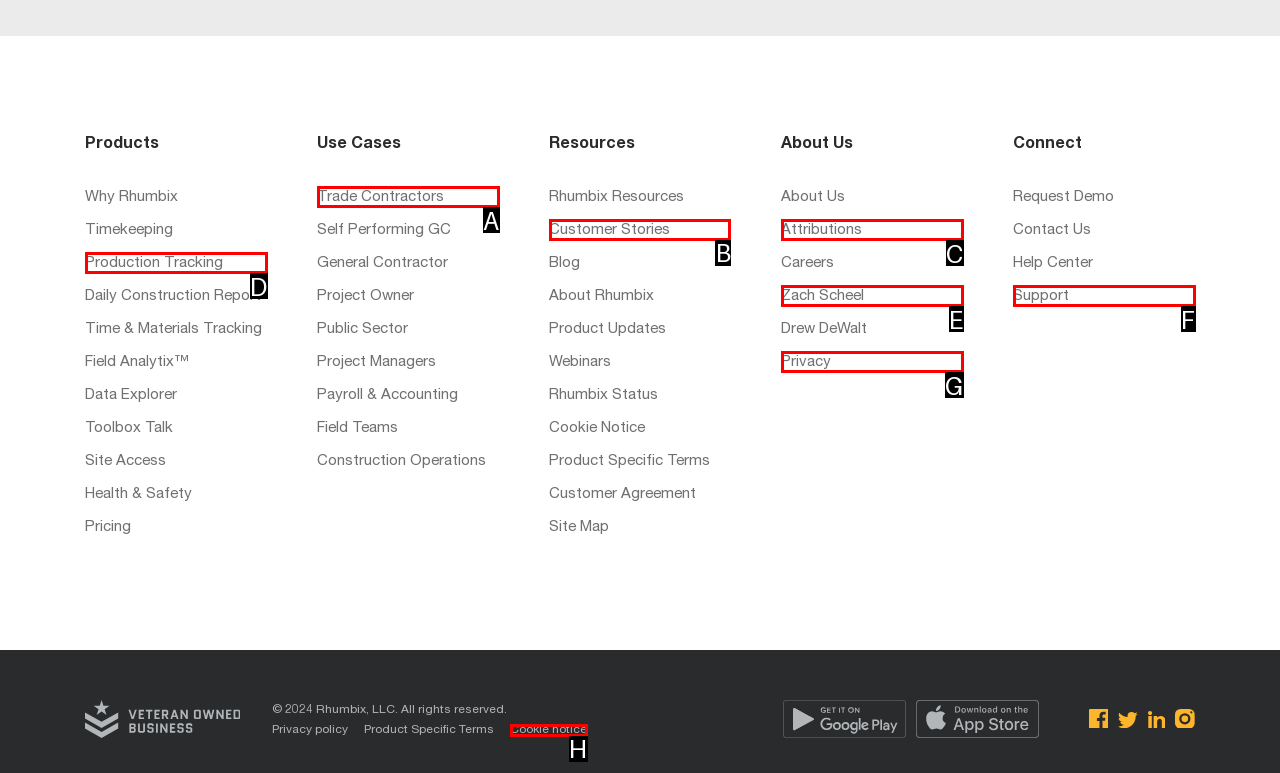Determine the letter of the element you should click to carry out the task: View 'Customer Stories'
Answer with the letter from the given choices.

B